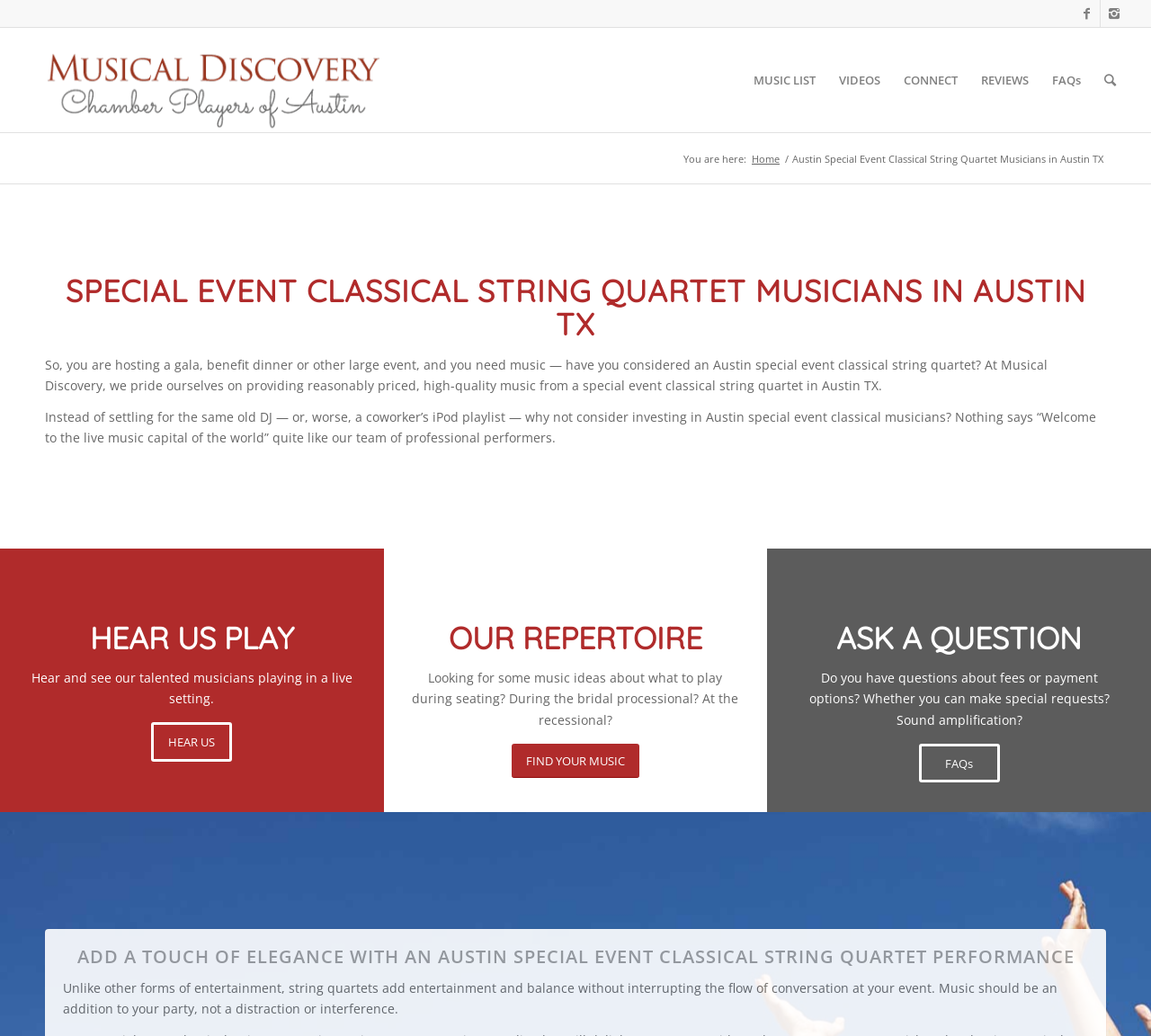Find the bounding box of the UI element described as: "MUSIC LIST". The bounding box coordinates should be given as four float values between 0 and 1, i.e., [left, top, right, bottom].

[0.645, 0.027, 0.719, 0.128]